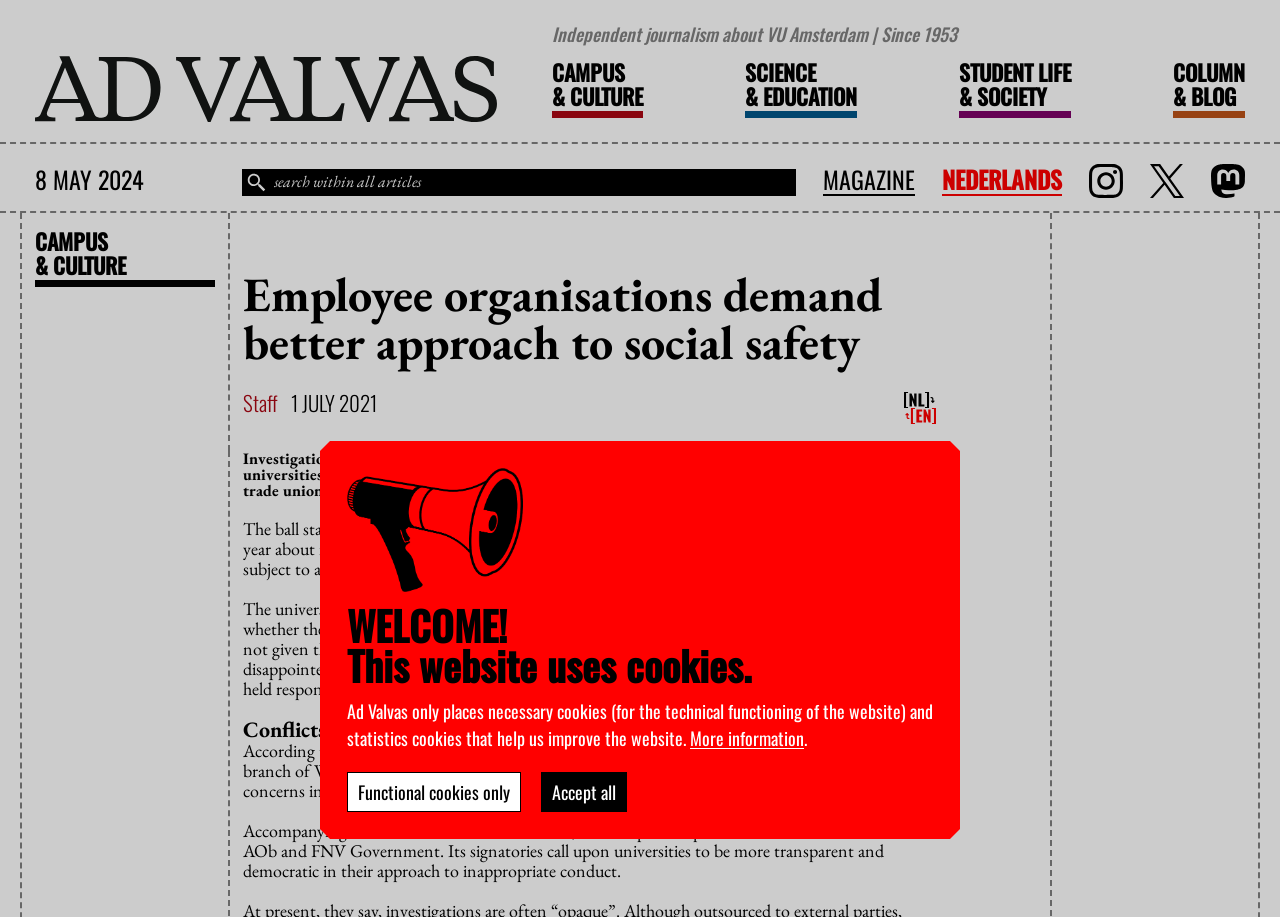Find the bounding box coordinates of the element I should click to carry out the following instruction: "Read the article about Employee organisations demand better approach to social safety".

[0.19, 0.294, 0.731, 0.399]